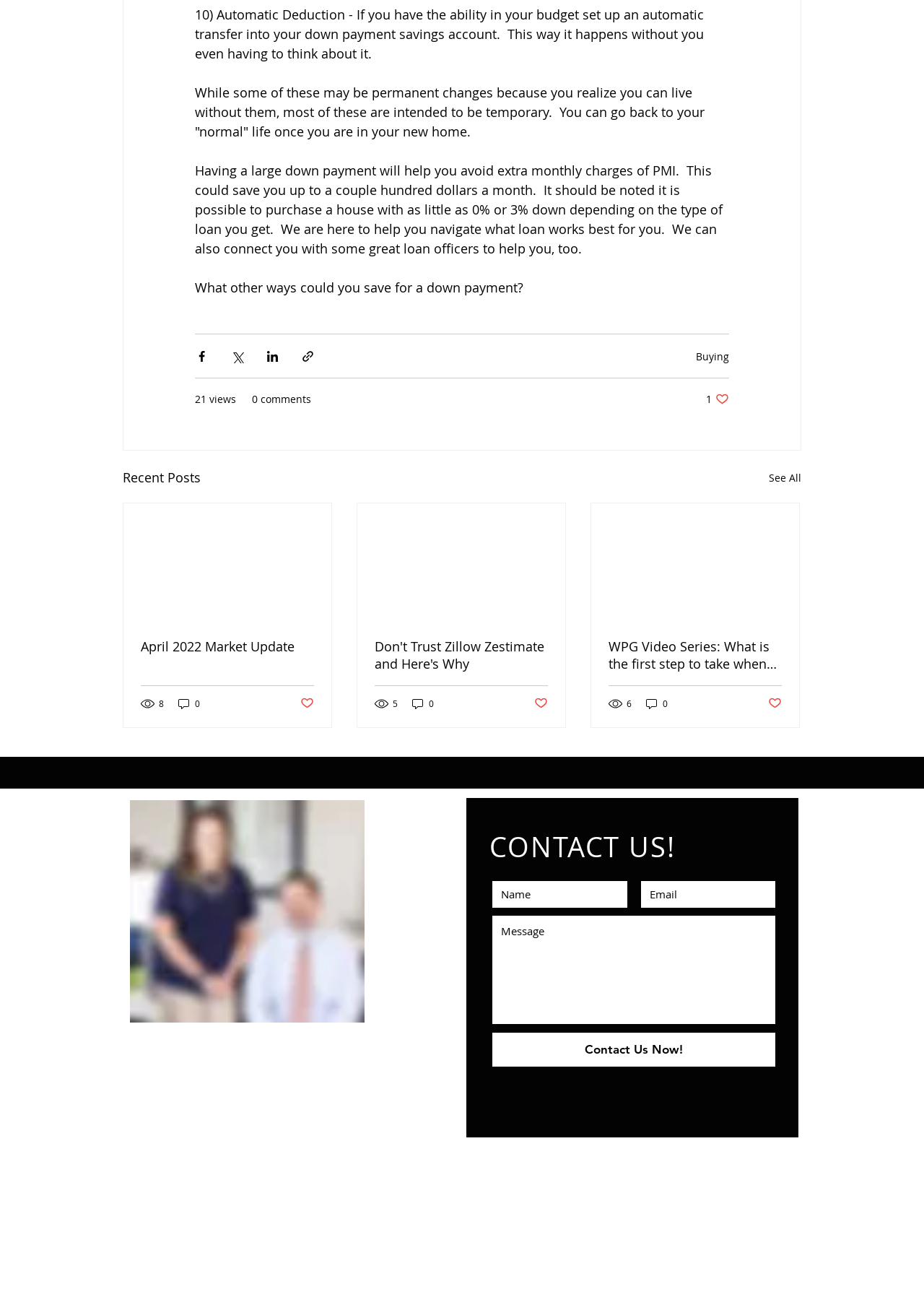How many articles are there in the Recent Posts section?
Carefully examine the image and provide a detailed answer to the question.

I counted the number of articles in the Recent Posts section, and there are three articles with titles 'April 2022 Market Update', 'Don't Trust Zillow Zestimate and Here's Why', and 'WPG Video Series: What is the first step to take when you want to buy a house?'.